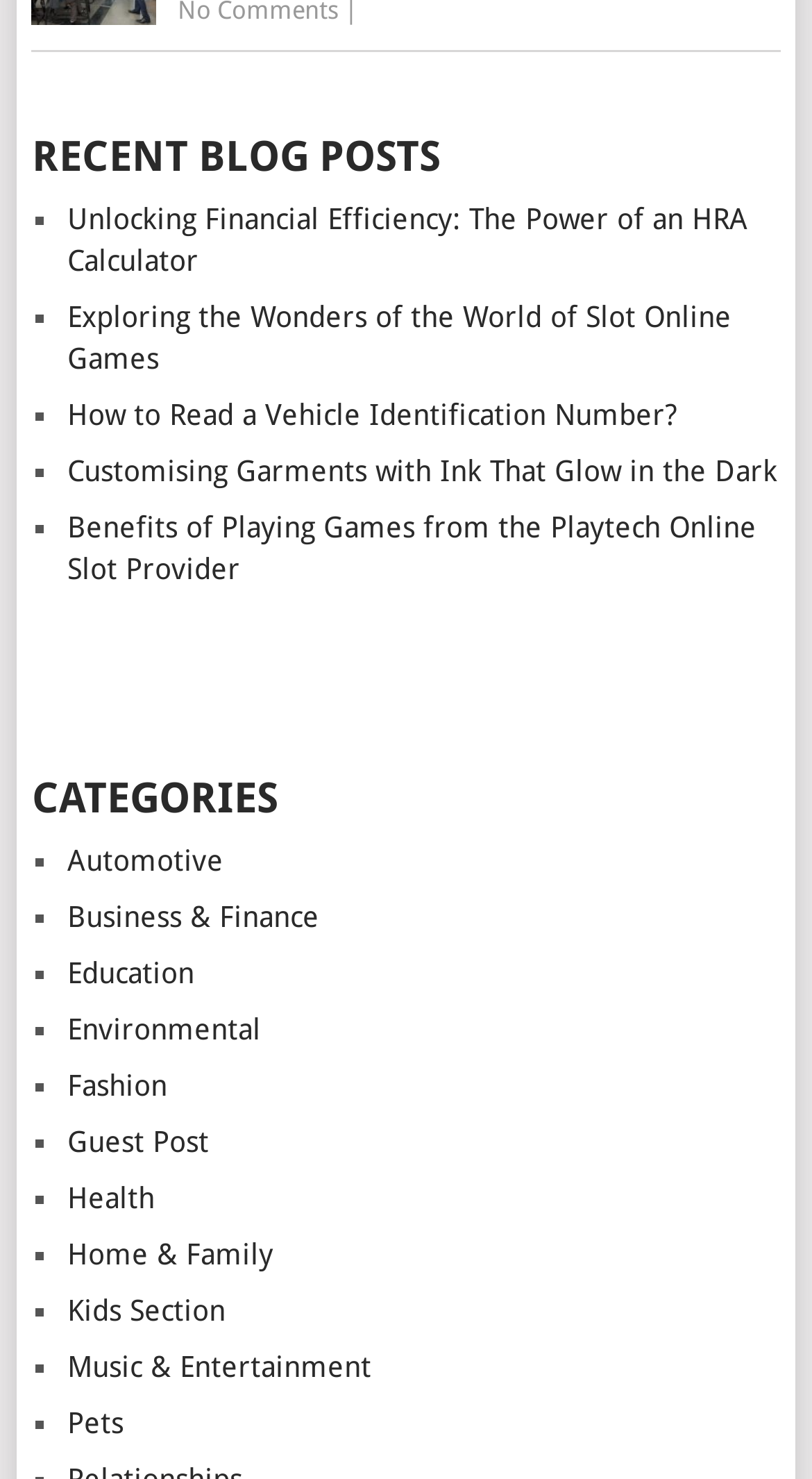Identify the bounding box coordinates of the section that should be clicked to achieve the task described: "View the education section".

[0.083, 0.647, 0.239, 0.669]